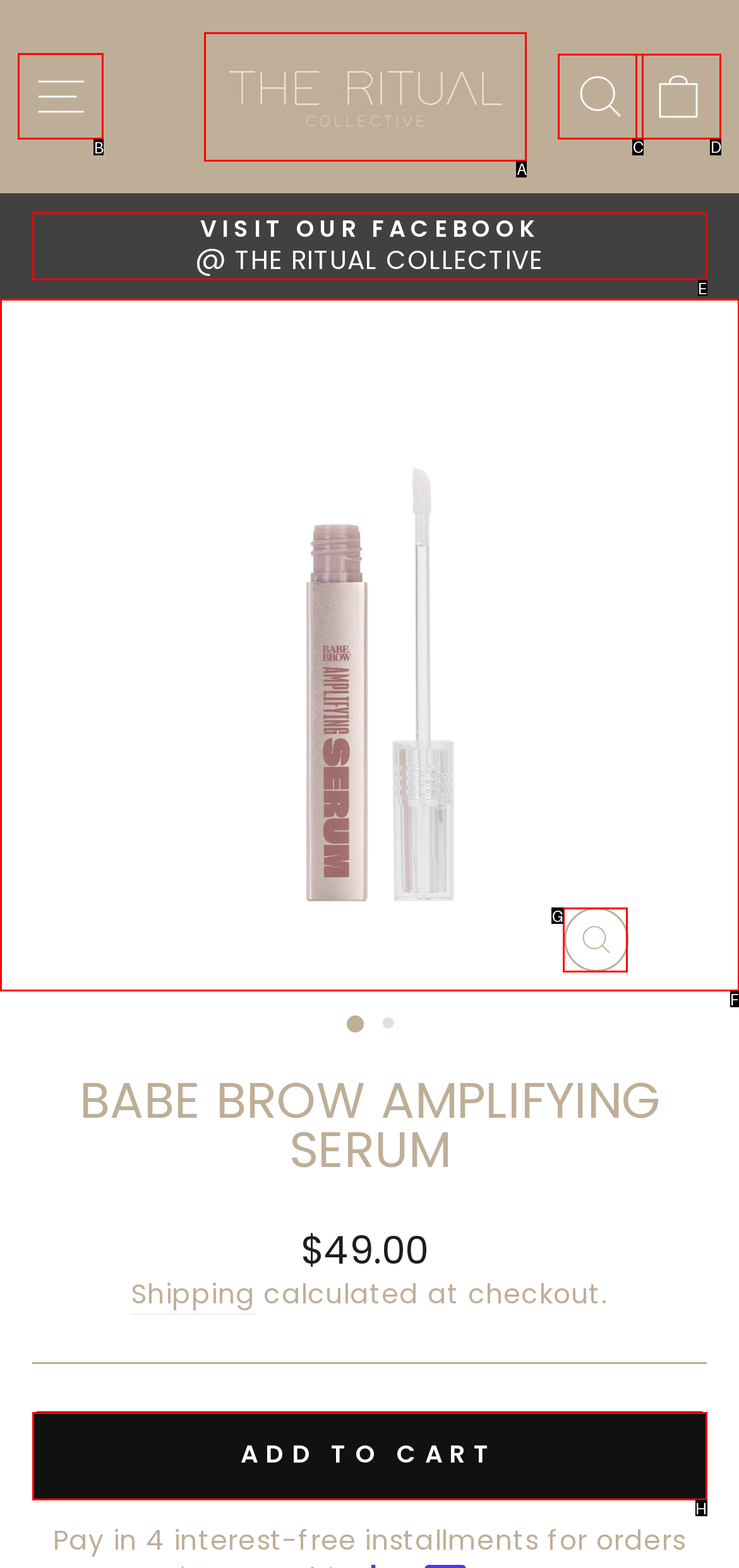To perform the task "Click the site navigation button", which UI element's letter should you select? Provide the letter directly.

B